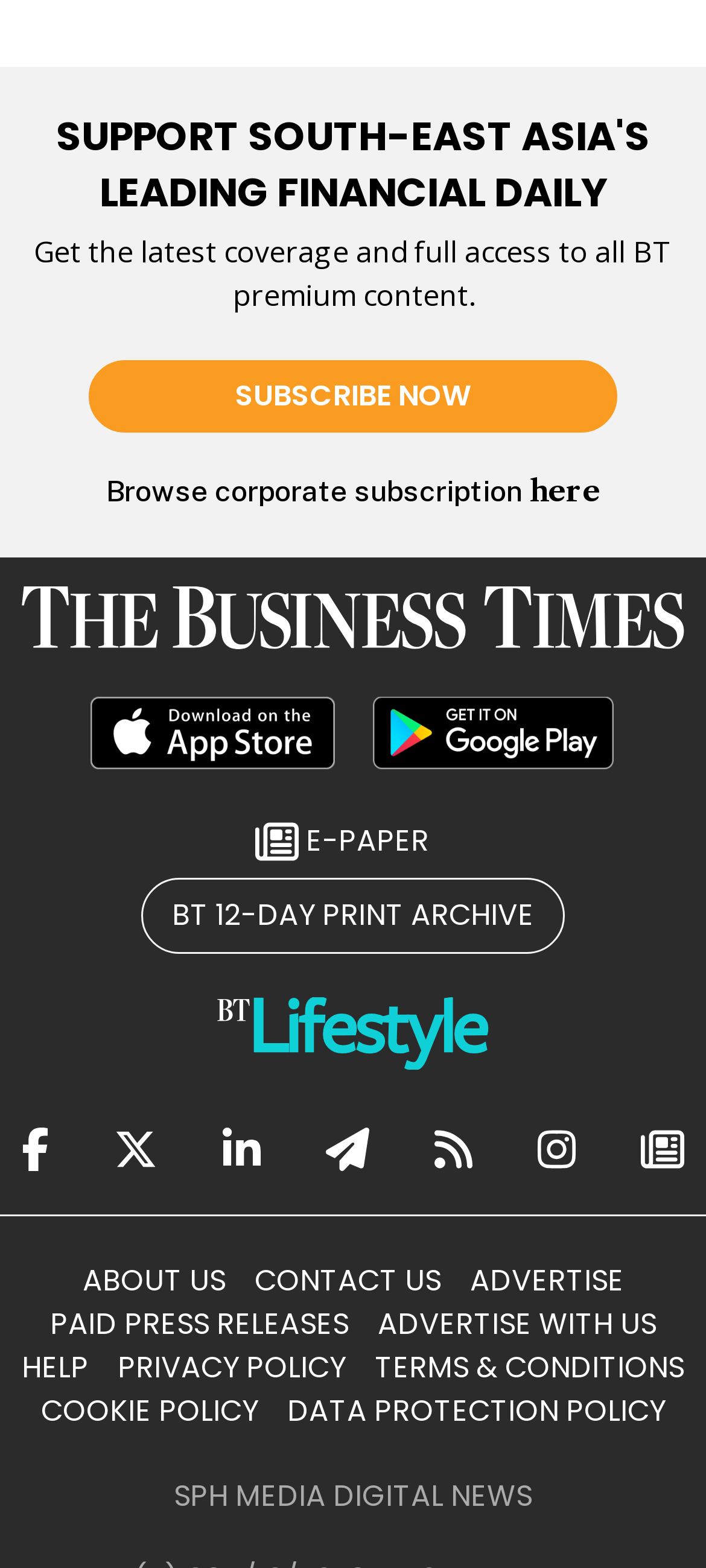What is the name of the financial daily?
Please respond to the question with a detailed and informative answer.

The name of the financial daily can be found in the link 'The Business Times' which is located at the top of the webpage, with a bounding box of [0.031, 0.374, 0.969, 0.415].